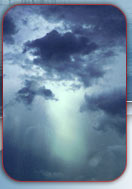Provide a thorough description of the contents of the image.

The image depicts a dramatic sky filled with dark, brooding clouds, where beams of light pierce through, creating an ethereal effect. This atmospheric scene evokes a sense of spirituality and introspection, aligning with themes often explored within Quaker philosophy, such as peace and contemplation. The striking contrast between light and dark emphasizes the idea of hope and enlightenment emerging from shadow, resonating with the Quaker values of simplicity and witness. This image could reflect the essence of the Quaker experience, characterized by a deep connection to spirituality and the natural world.